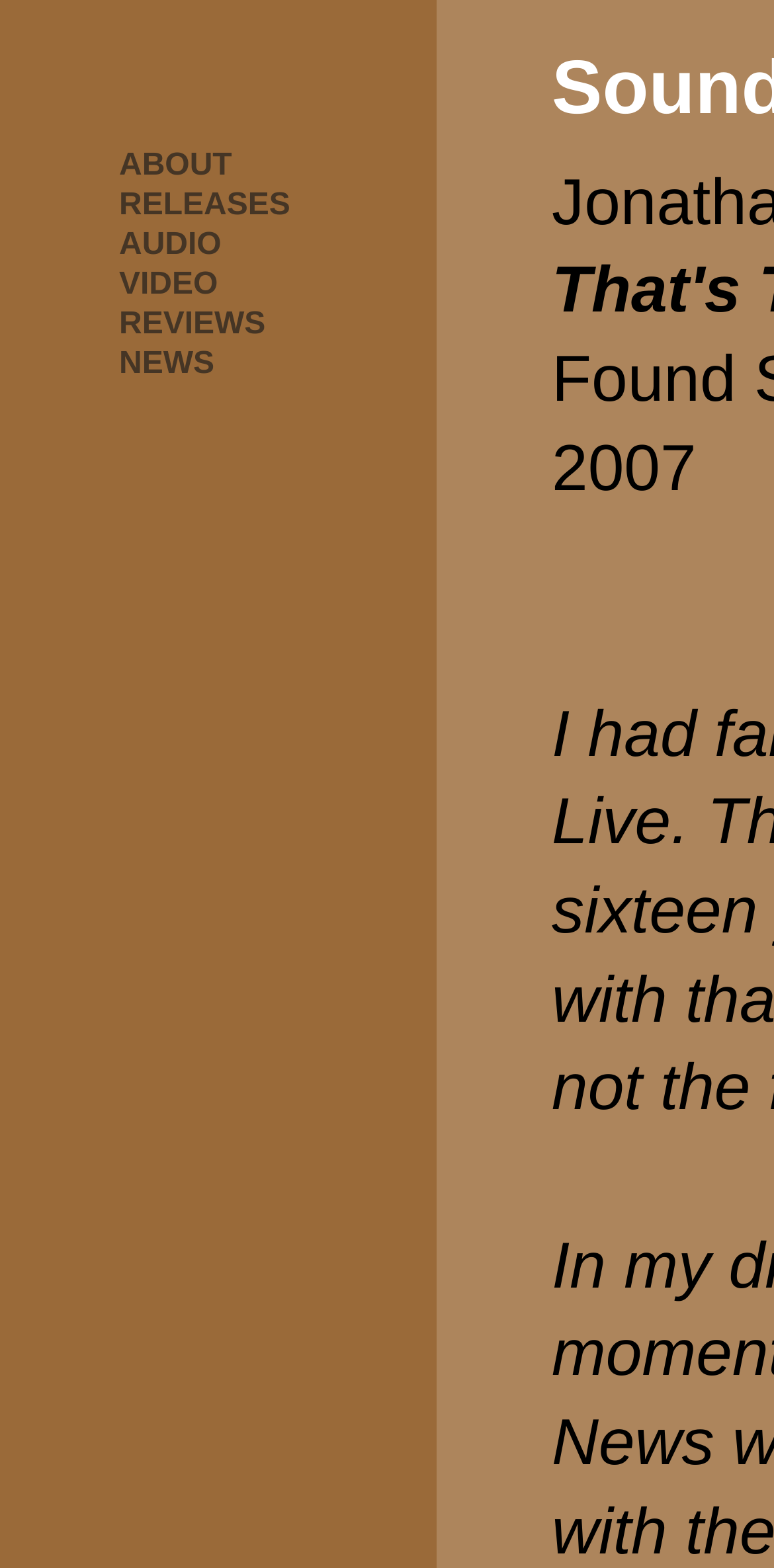What is the year displayed on the webpage?
Answer the question with as much detail as you can, using the image as a reference.

I found the year '2007' displayed on the webpage by looking at the StaticText element with bounding box coordinates [0.713, 0.274, 0.9, 0.321]. This element is a child of the Root Element 'Escape Mechanism' and is likely a prominent feature on the webpage.